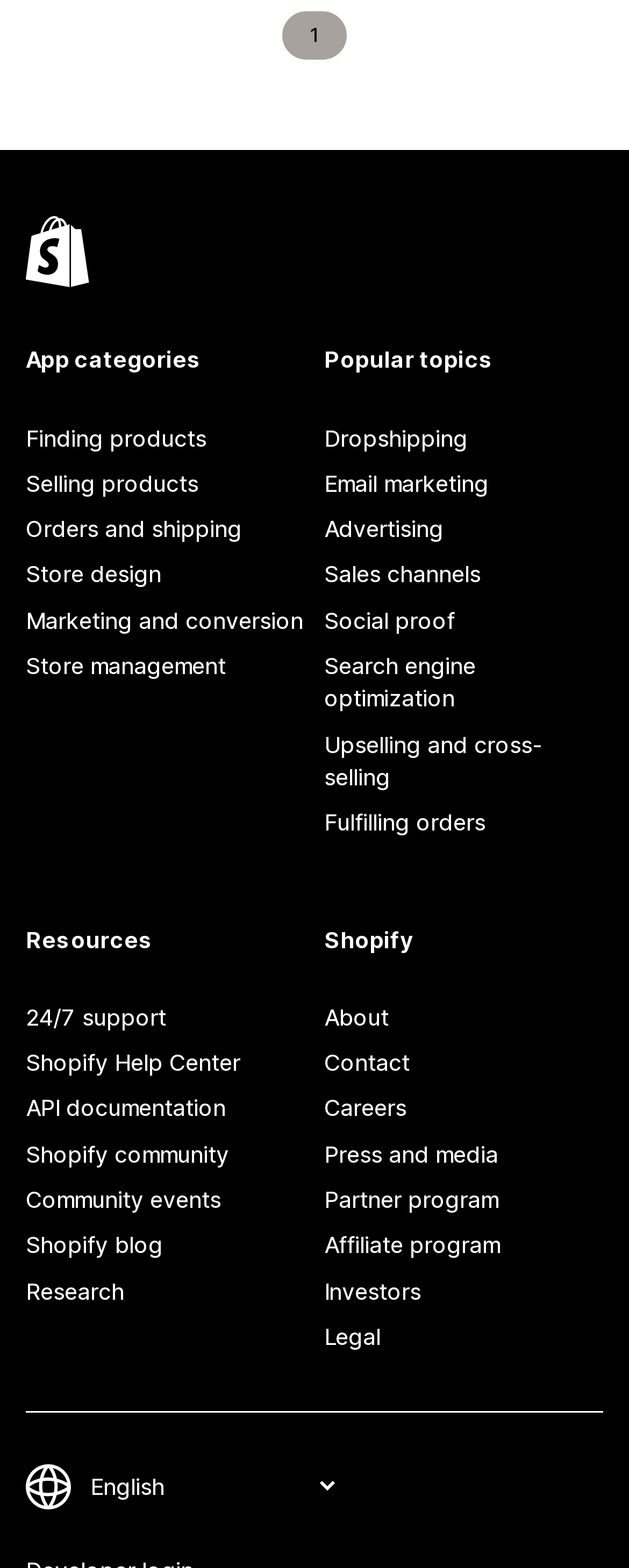Provide the bounding box coordinates of the HTML element this sentence describes: "1".

[0.449, 0.007, 0.551, 0.038]